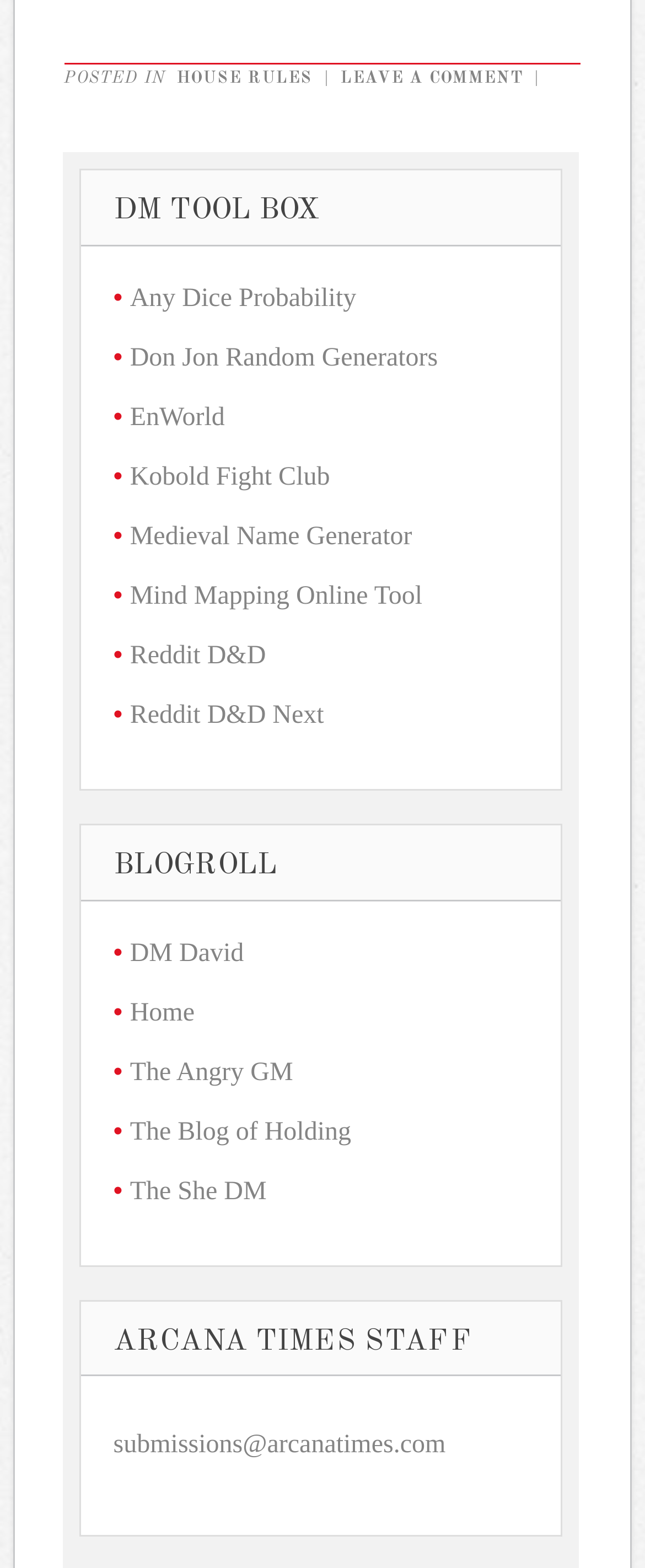Determine the bounding box coordinates of the region that needs to be clicked to achieve the task: "Click to get a gardener in West Bridgford".

None